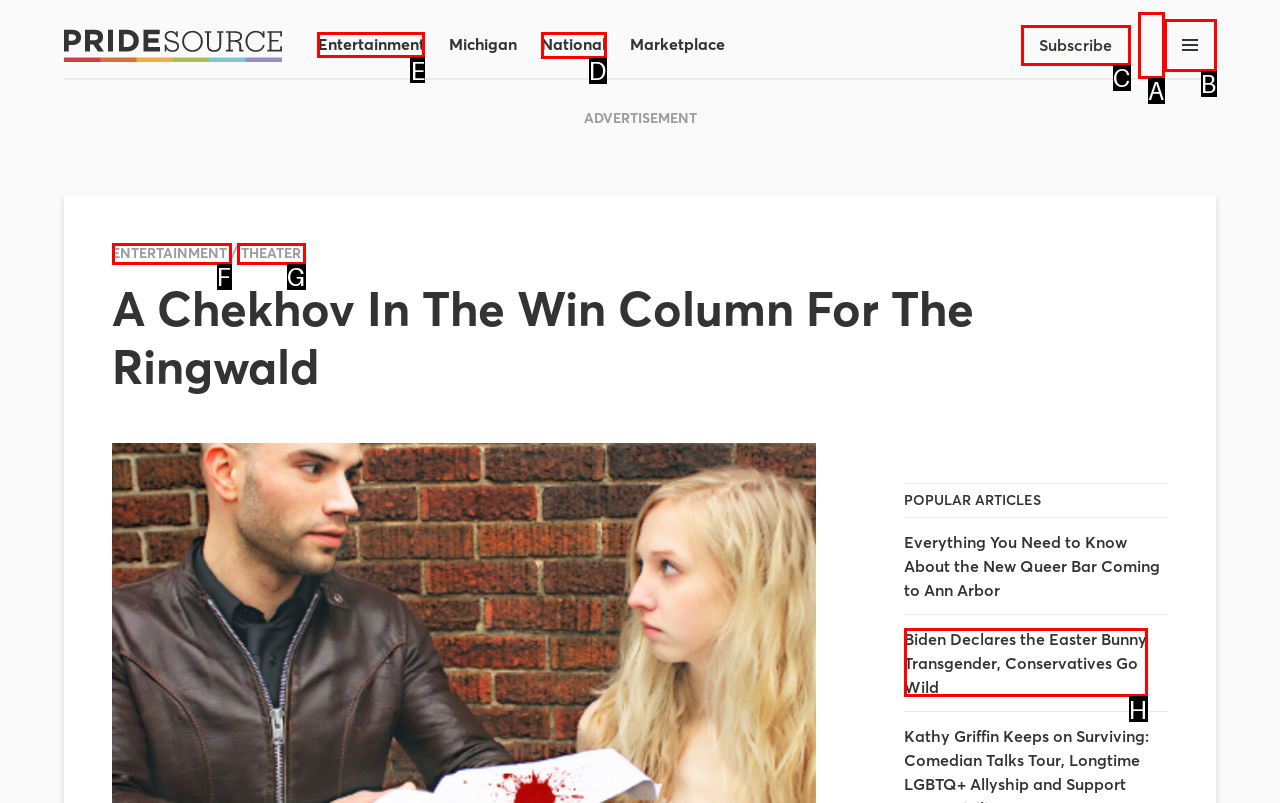Determine the letter of the element I should select to fulfill the following instruction: Visit the 'Entertainment' section. Just provide the letter.

E